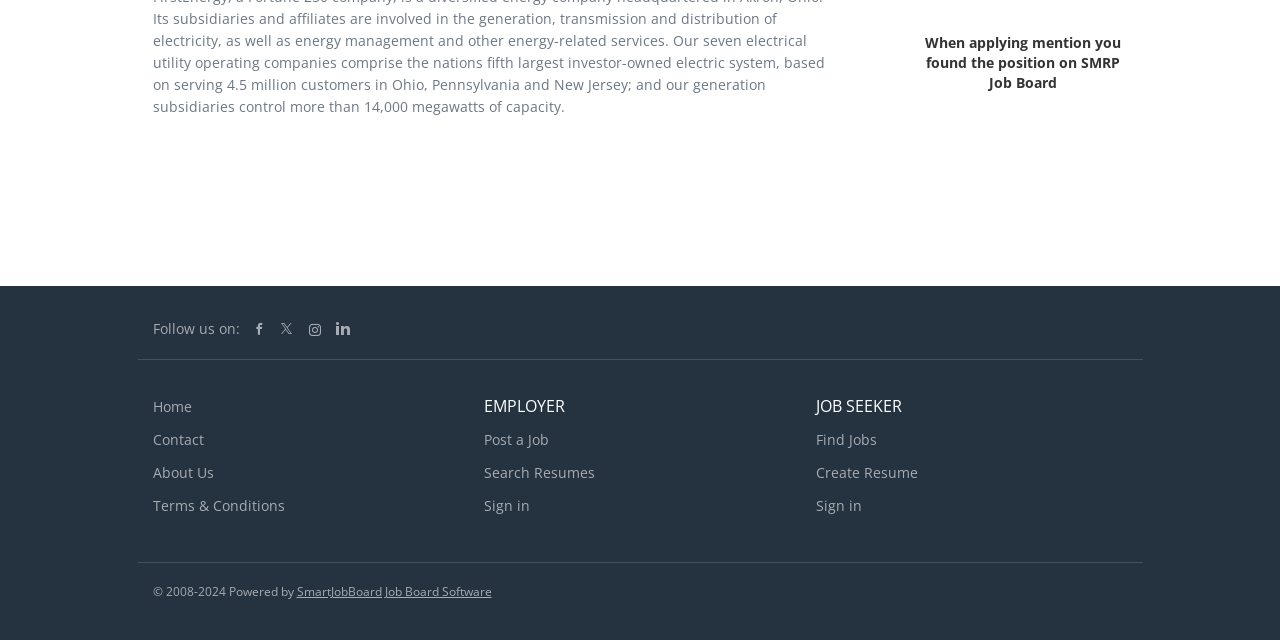Calculate the bounding box coordinates for the UI element based on the following description: "Terms & Conditions". Ensure the coordinates are four float numbers between 0 and 1, i.e., [left, top, right, bottom].

[0.119, 0.775, 0.222, 0.805]